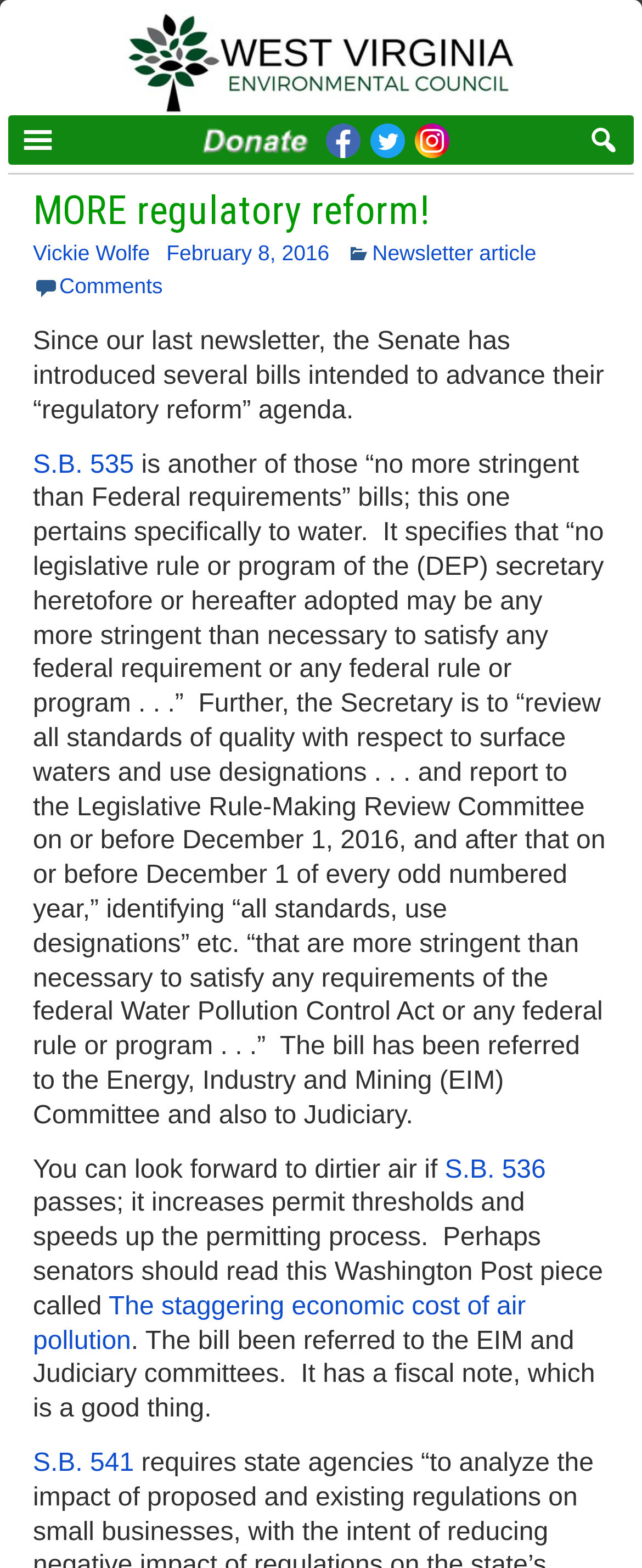Can you show the bounding box coordinates of the region to click on to complete the task described in the instruction: "Click the link to West Virginia Environmental Council"?

[0.013, 0.005, 0.987, 0.074]